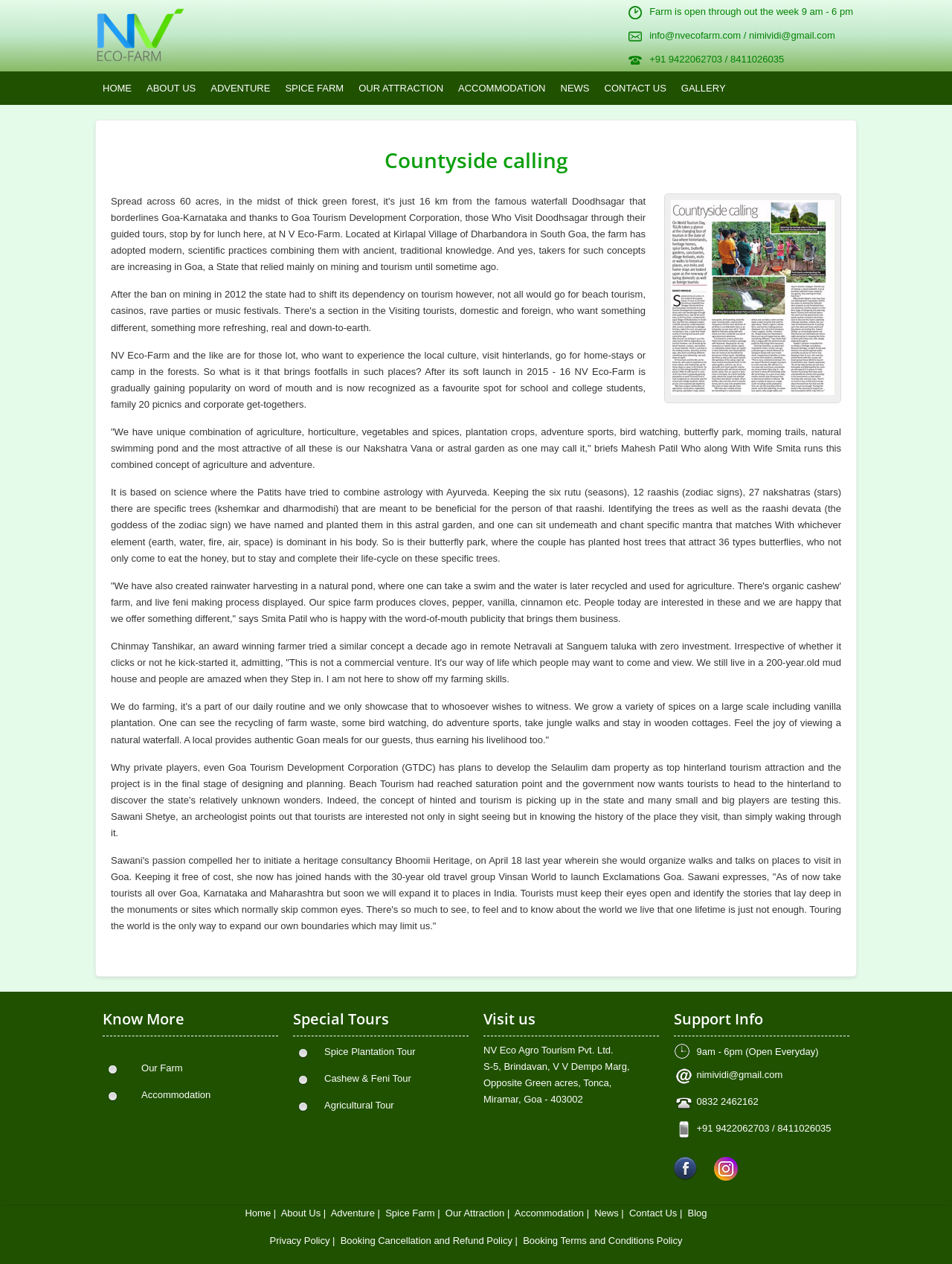Please find the bounding box coordinates for the clickable element needed to perform this instruction: "Click on Home".

[0.1, 0.006, 0.194, 0.05]